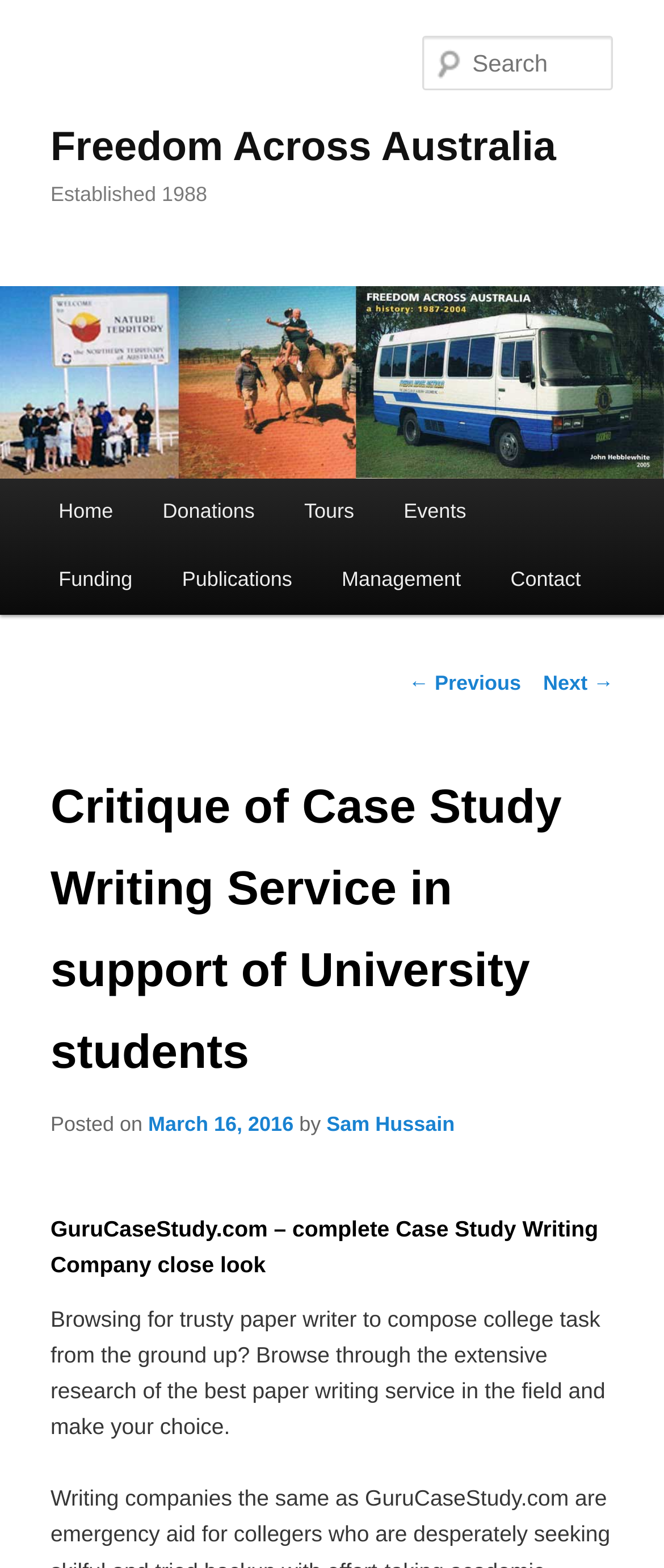Please identify the bounding box coordinates of the element on the webpage that should be clicked to follow this instruction: "Search for something". The bounding box coordinates should be given as four float numbers between 0 and 1, formatted as [left, top, right, bottom].

[0.637, 0.023, 0.924, 0.058]